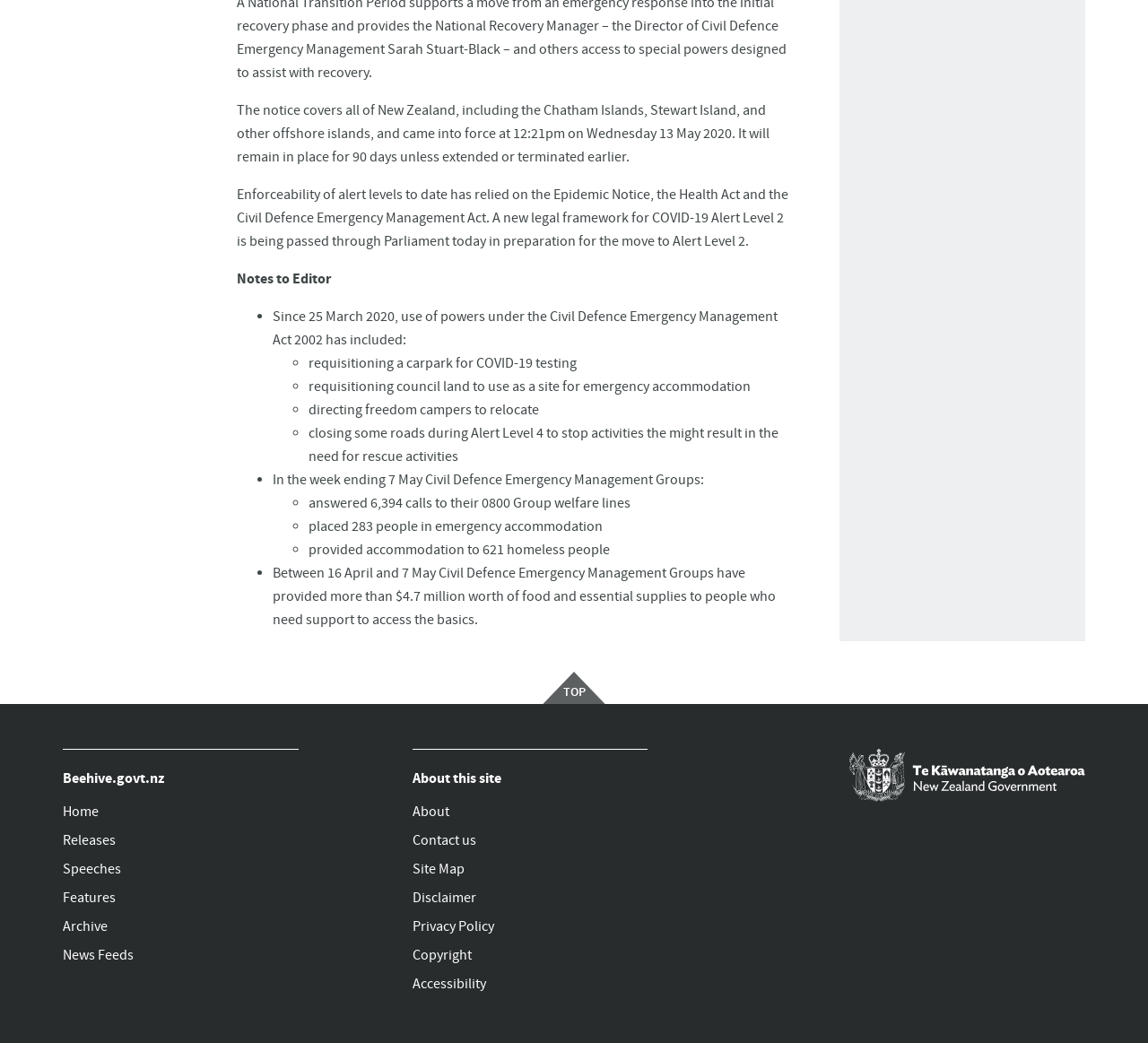What is the date when the notice came into force?
Carefully analyze the image and provide a detailed answer to the question.

The answer can be found in the first StaticText element, which states 'The notice covers all of New Zealand, including the Chatham Islands, Stewart Island, and other offshore islands, and came into force at 12:21pm on Wednesday 13 May 2020.'